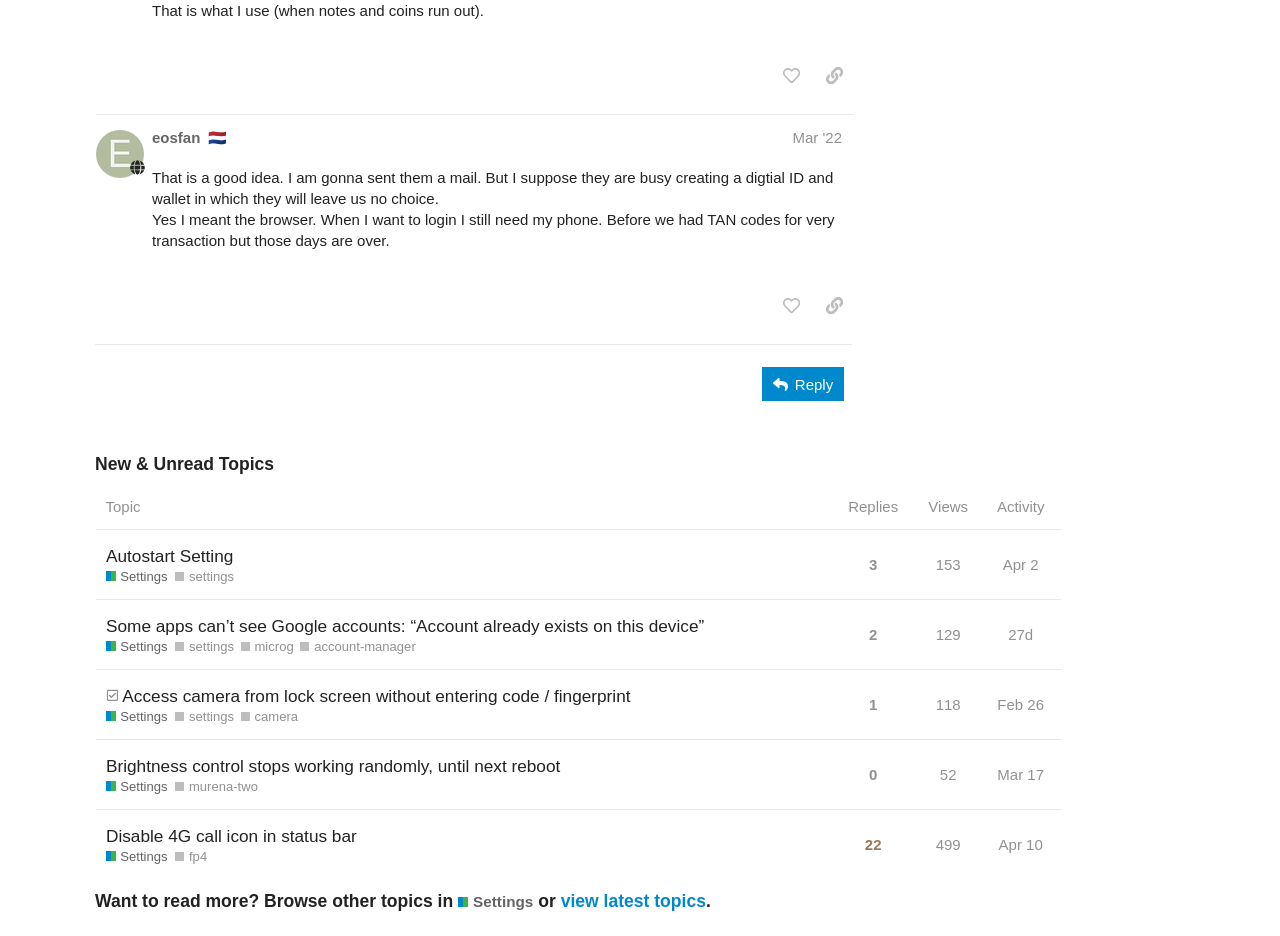What is the date of the topic 'Brightness control stops working randomly, until next reboot Settings Tags'?
Provide a detailed and well-explained answer to the question.

I looked at the gridcell 'Feb 26' and found that the date of the topic 'Brightness control stops working randomly, until next reboot Settings Tags' is February 26.